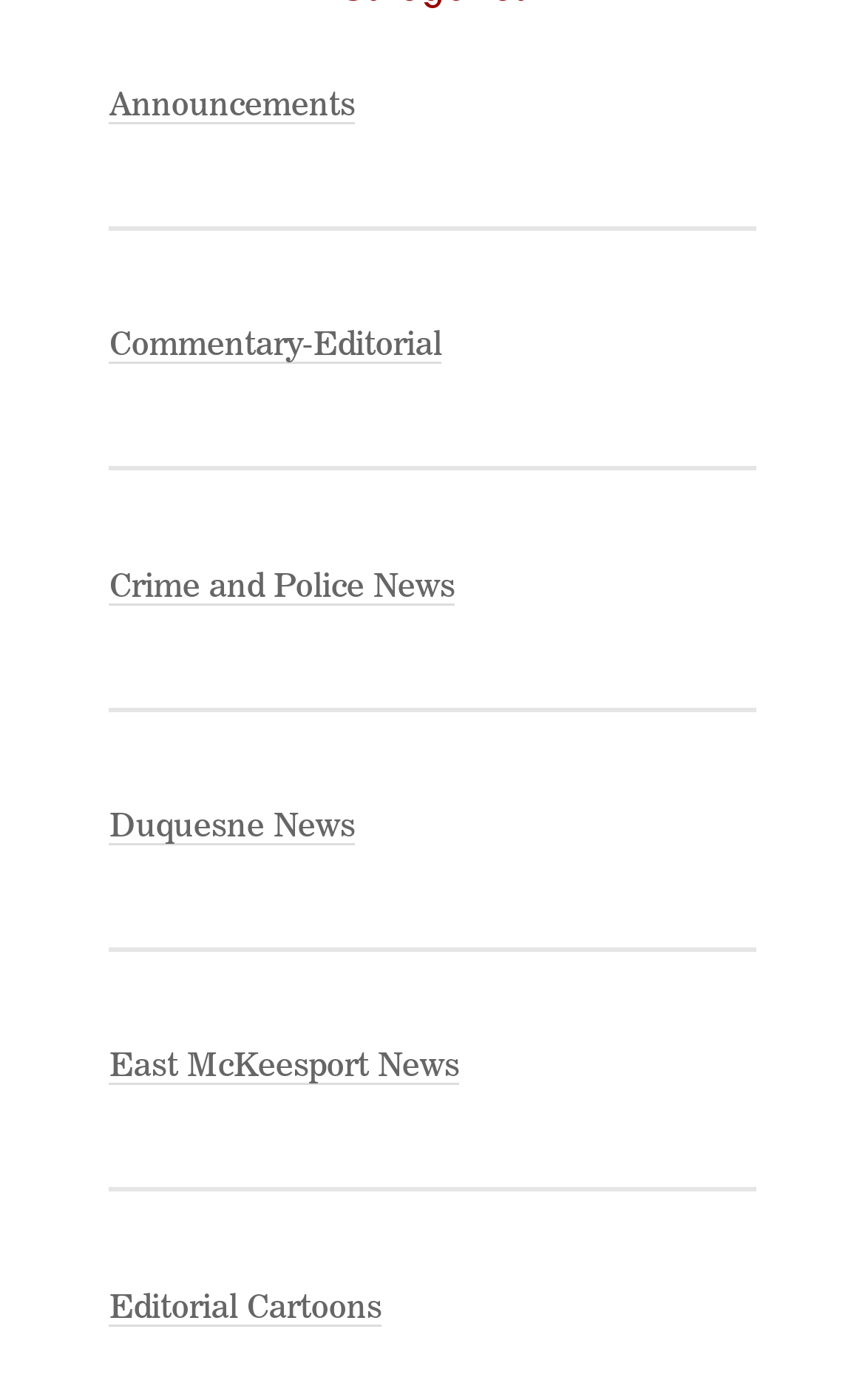Based on the element description: "Crime and Police News", identify the bounding box coordinates for this UI element. The coordinates must be four float numbers between 0 and 1, listed as [left, top, right, bottom].

[0.126, 0.408, 0.526, 0.432]